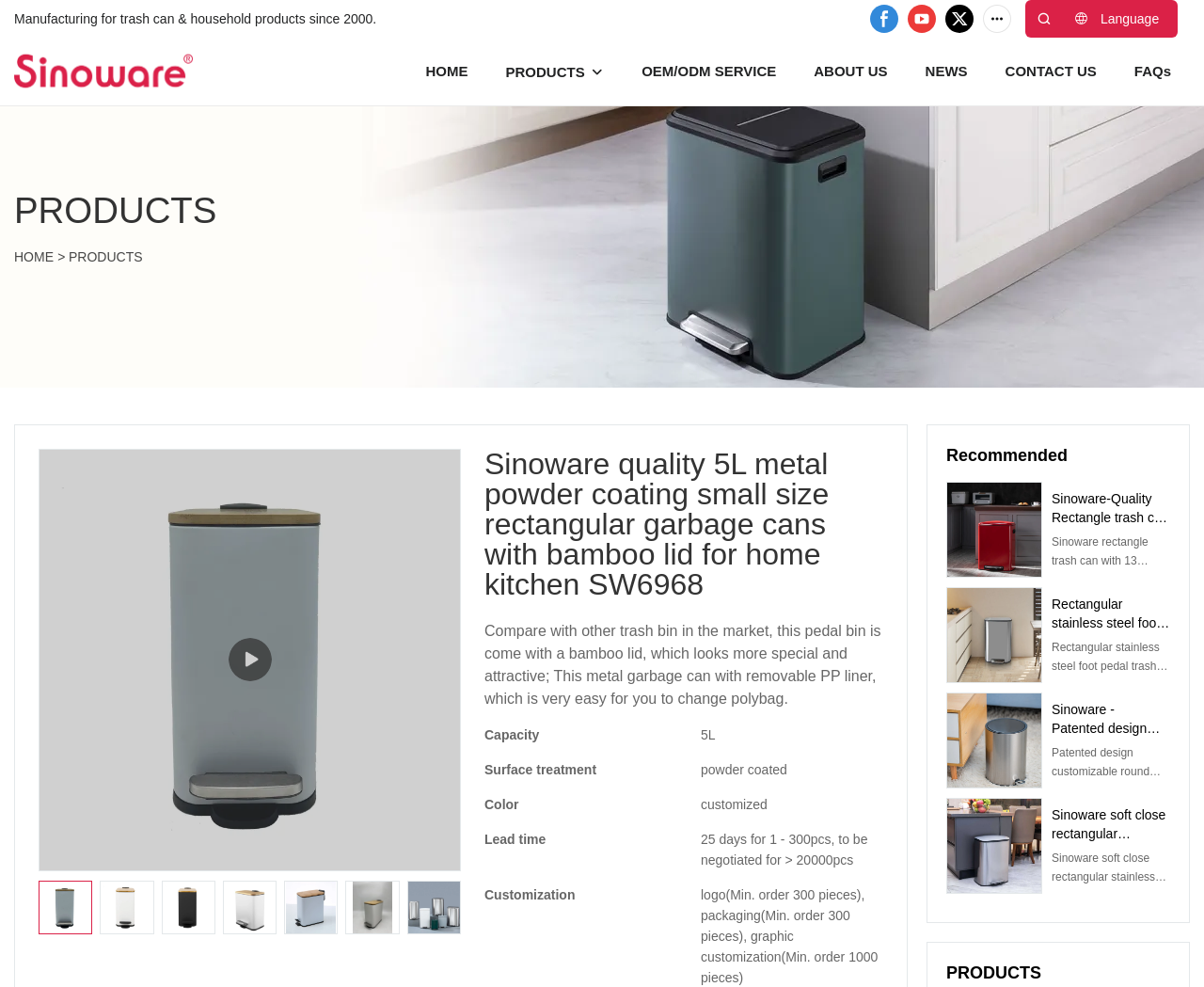Use a single word or phrase to answer the question: 
What is the capacity of the trash can?

5L